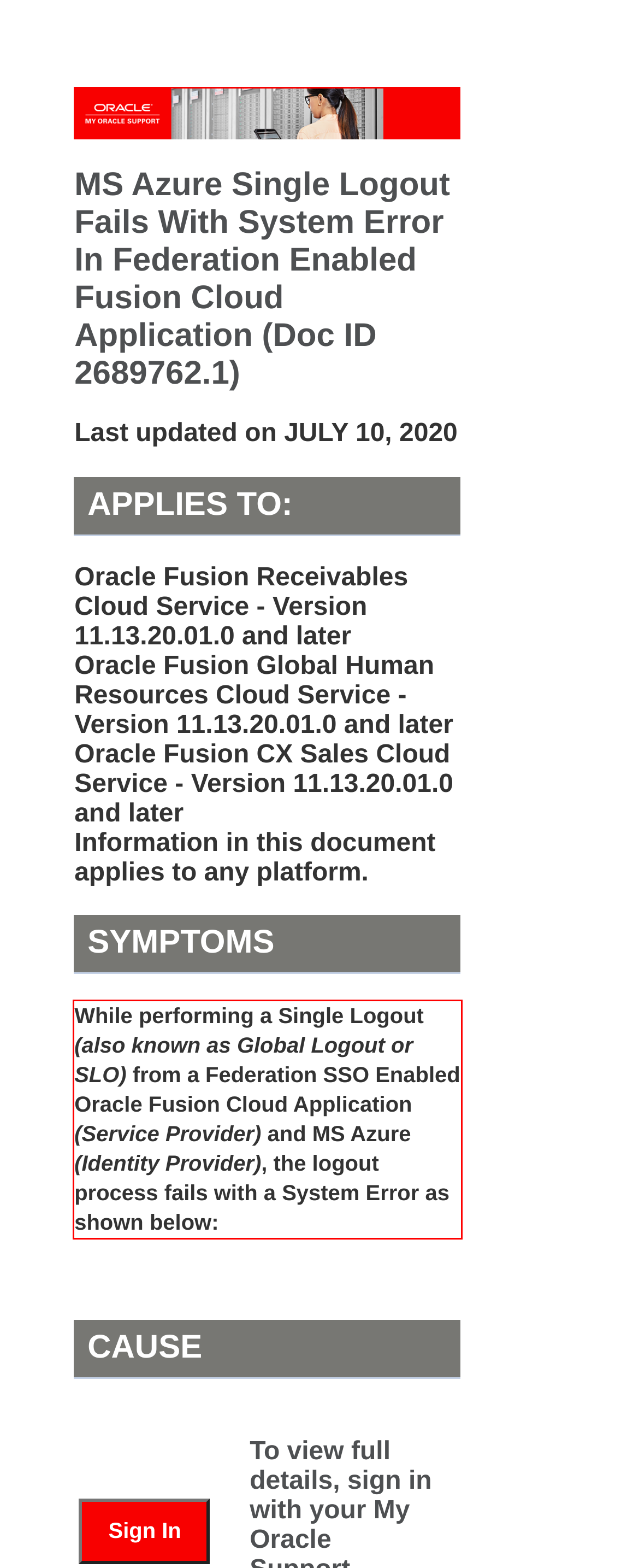Locate the red bounding box in the provided webpage screenshot and use OCR to determine the text content inside it.

While performing a Single Logout (also known as Global Logout or SLO) from a Federation SSO Enabled Oracle Fusion Cloud Application (Service Provider) and MS Azure (Identity Provider), the logout process fails with a System Error as shown below: